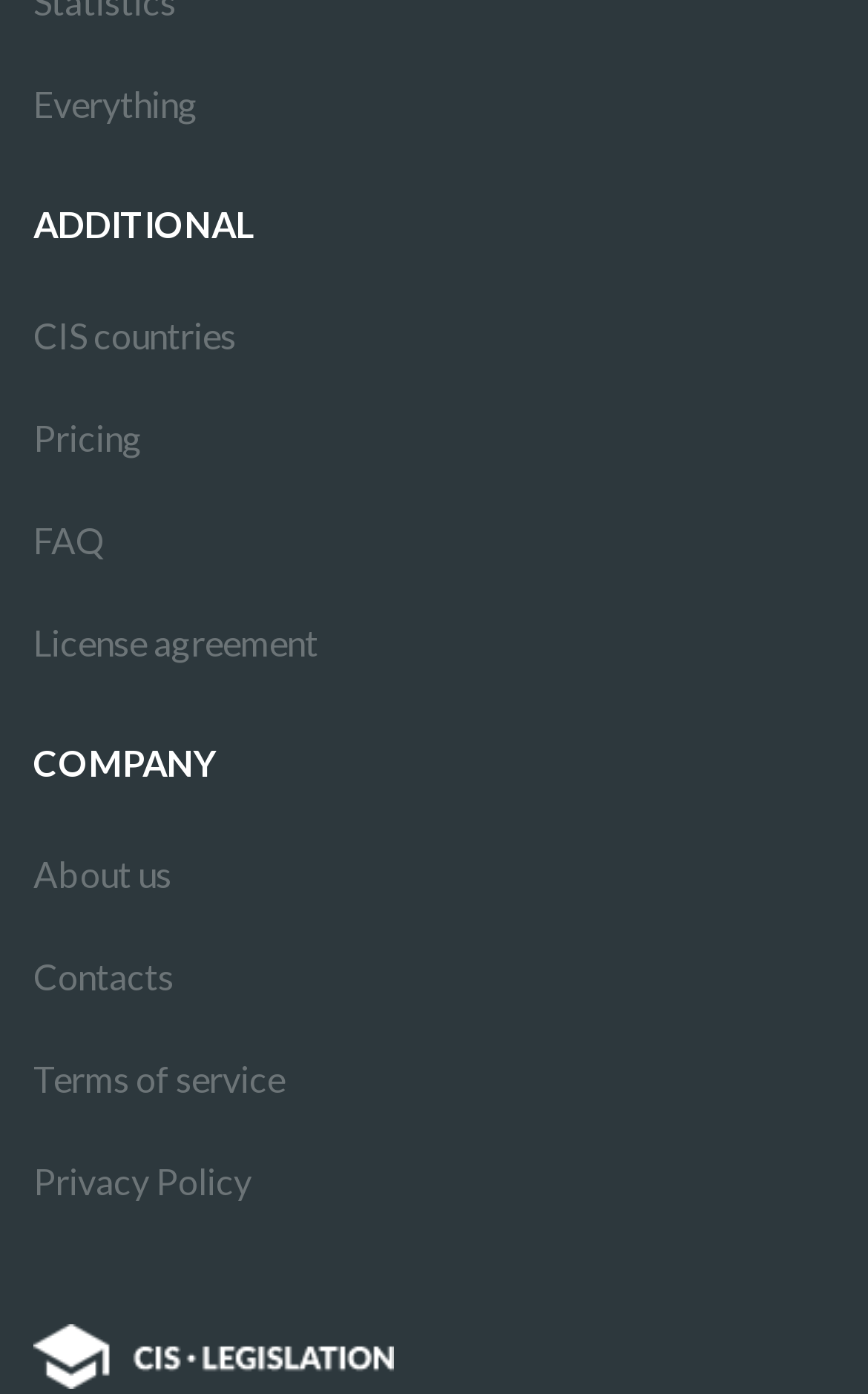From the webpage screenshot, predict the bounding box coordinates (top-left x, top-left y, bottom-right x, bottom-right y) for the UI element described here: Terms of service

[0.038, 0.737, 0.962, 0.811]